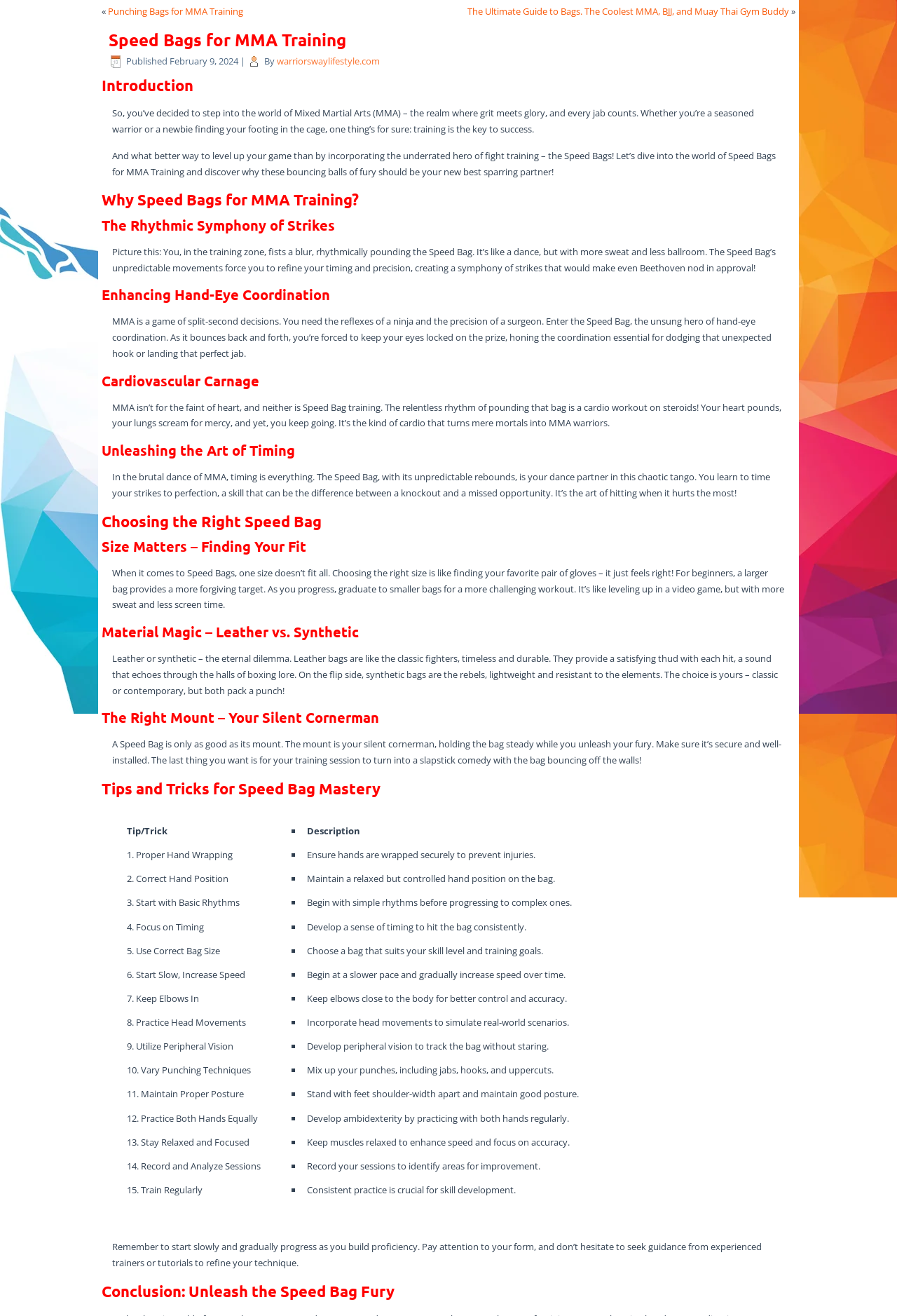Determine the title of the webpage and give its text content.

Speed Bags for MMA Training